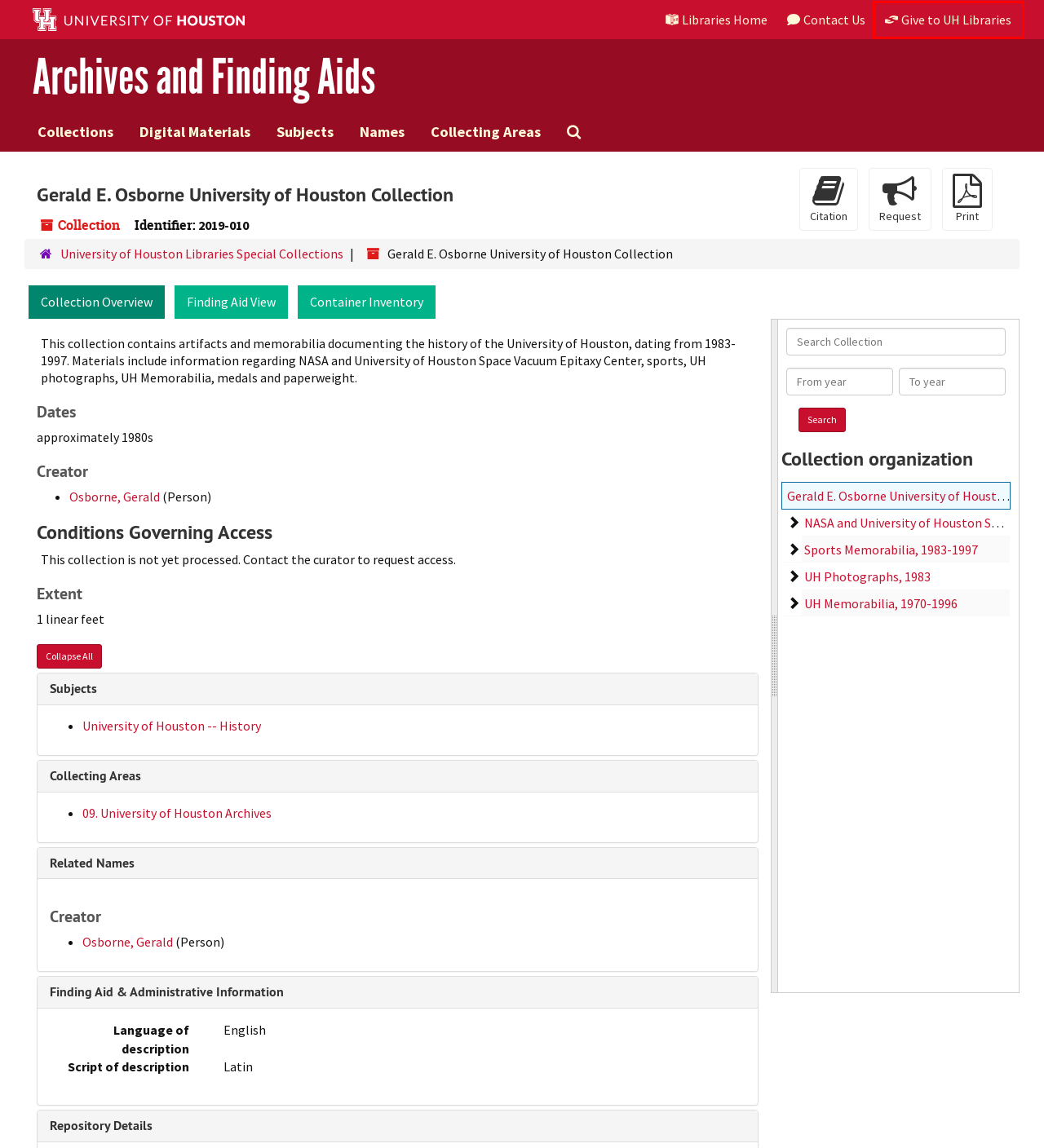Review the webpage screenshot provided, noting the red bounding box around a UI element. Choose the description that best matches the new webpage after clicking the element within the bounding box. The following are the options:
A. University of Houston
B. Texas.gov | The Official Website of the State of Texas
C. University of Houston Libraries
D. Contact Us |  University of Houston Libraries
E. Finding Aids | University of Houston Libraries
F. Giving |  University of Houston Libraries
G. Border Programs Team | Office of the Texas Governor | Greg Abbott
H. Site Search |  University of Houston Libraries

F